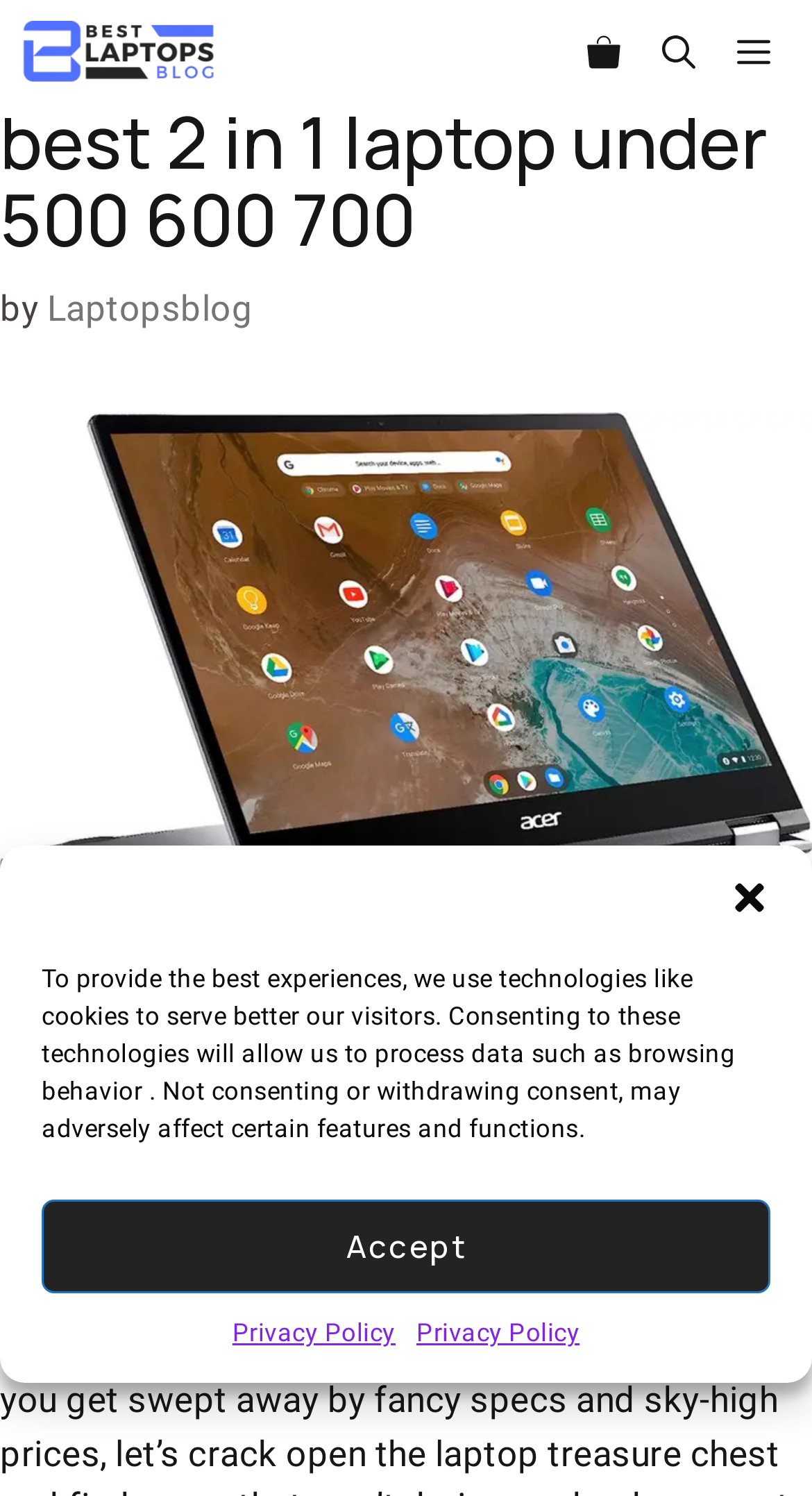Locate the headline of the webpage and generate its content.

best 2 in 1 laptop under 500 600 700